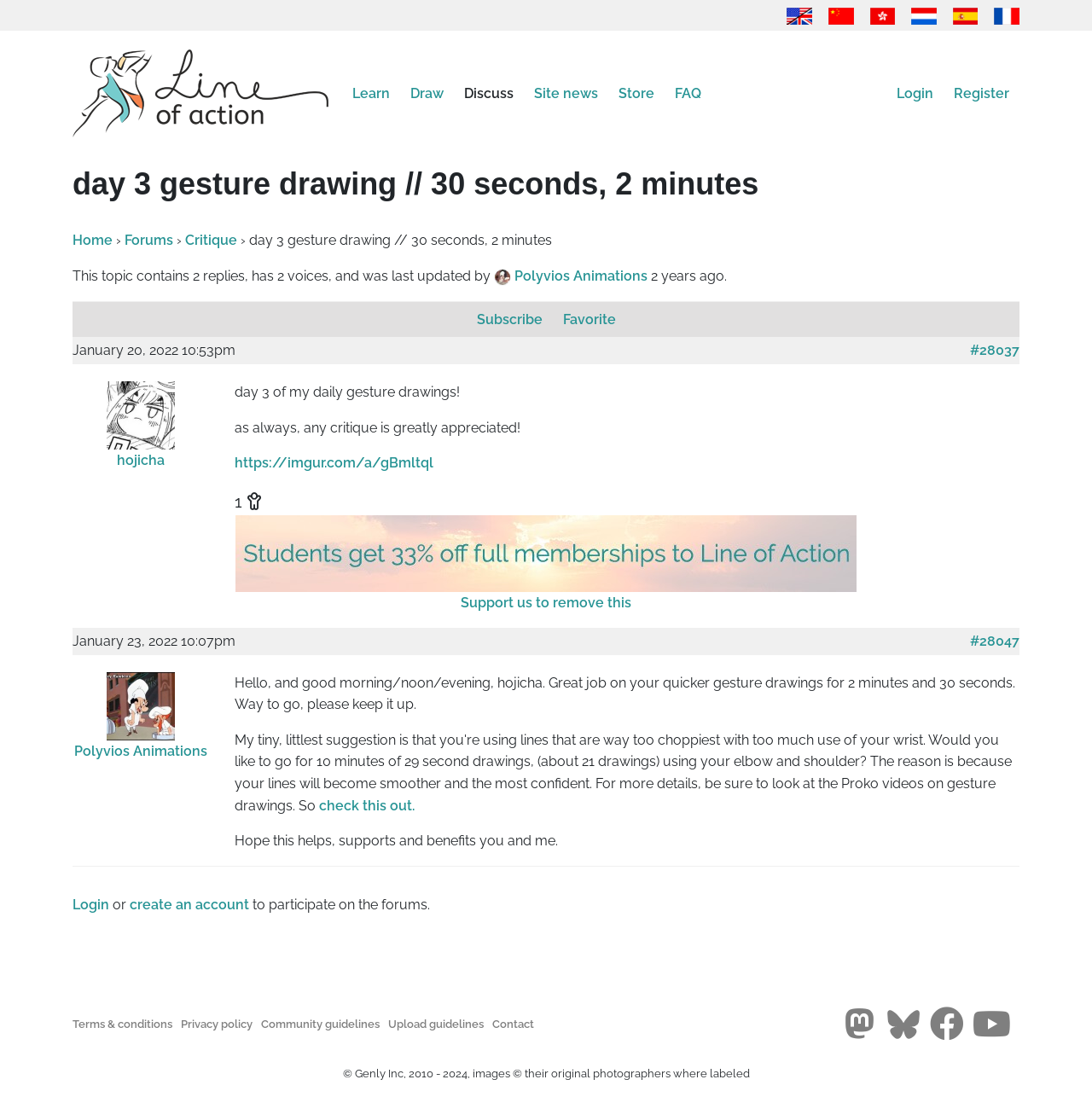Please specify the bounding box coordinates of the clickable section necessary to execute the following command: "Subscribe to the topic".

[0.436, 0.283, 0.5, 0.298]